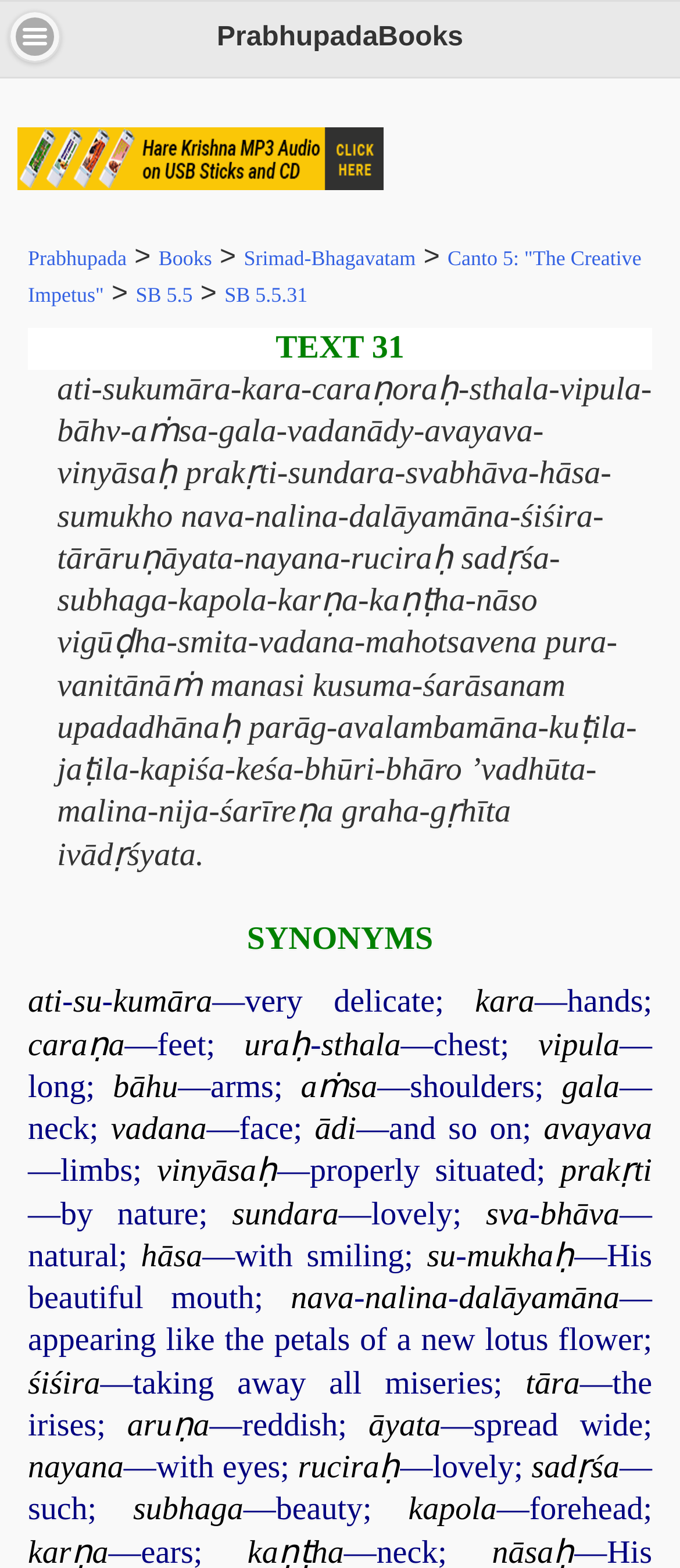Please give the bounding box coordinates of the area that should be clicked to fulfill the following instruction: "View the 'SB 5.5.31' text". The coordinates should be in the format of four float numbers from 0 to 1, i.e., [left, top, right, bottom].

[0.33, 0.18, 0.452, 0.196]